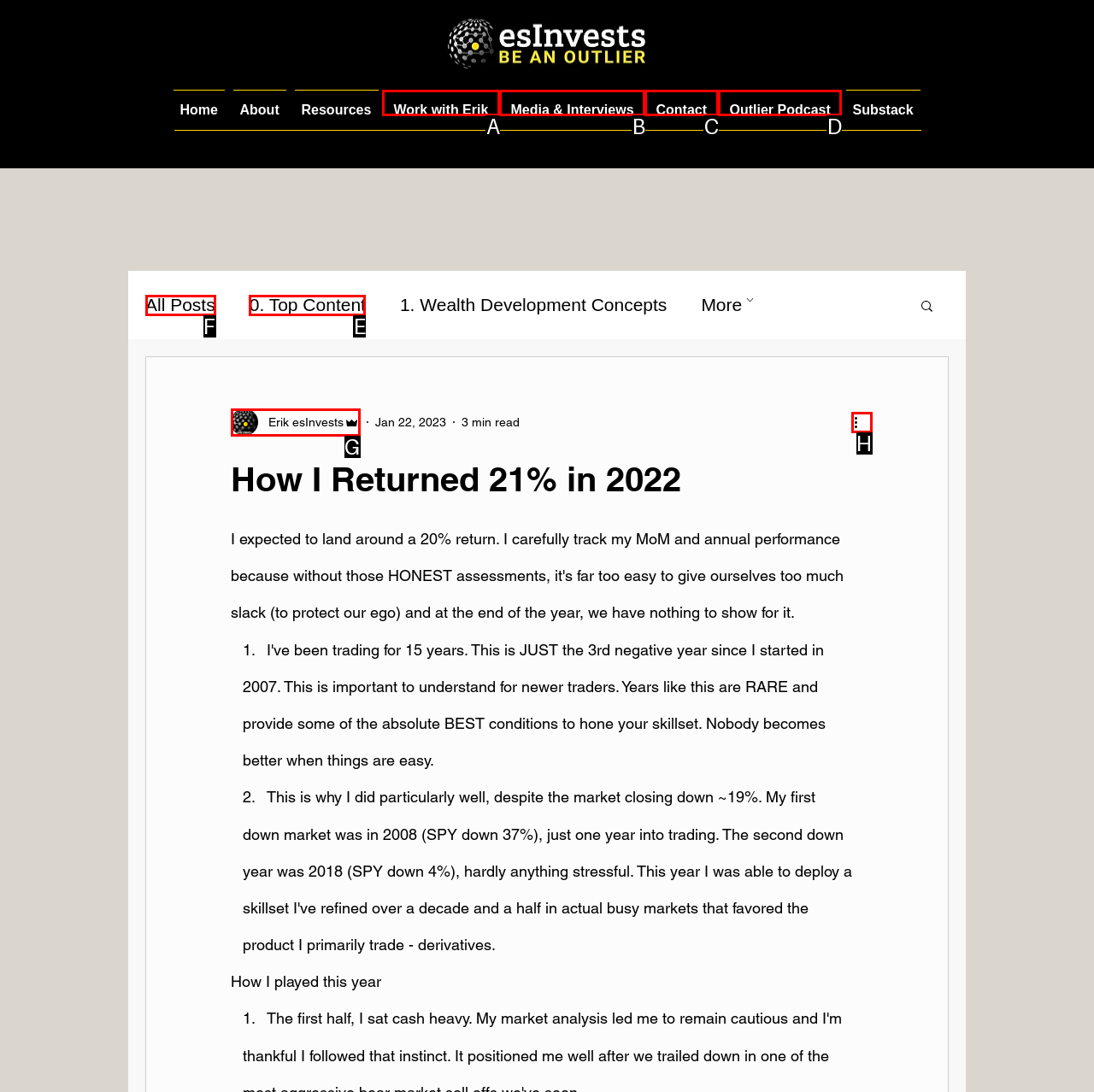Indicate the UI element to click to perform the task: View 'All Posts'. Reply with the letter corresponding to the chosen element.

F